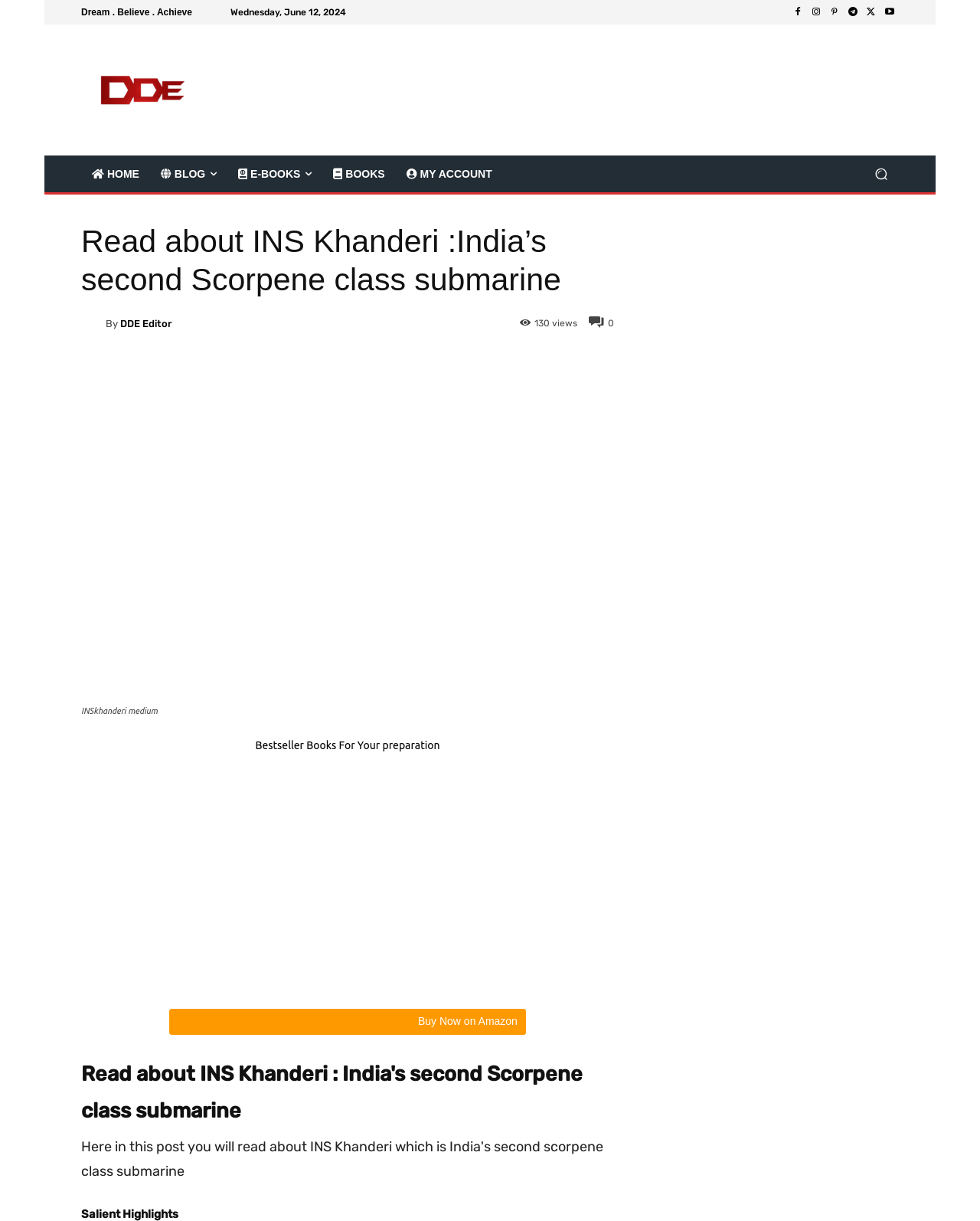How many views does the article have?
Refer to the screenshot and respond with a concise word or phrase.

130